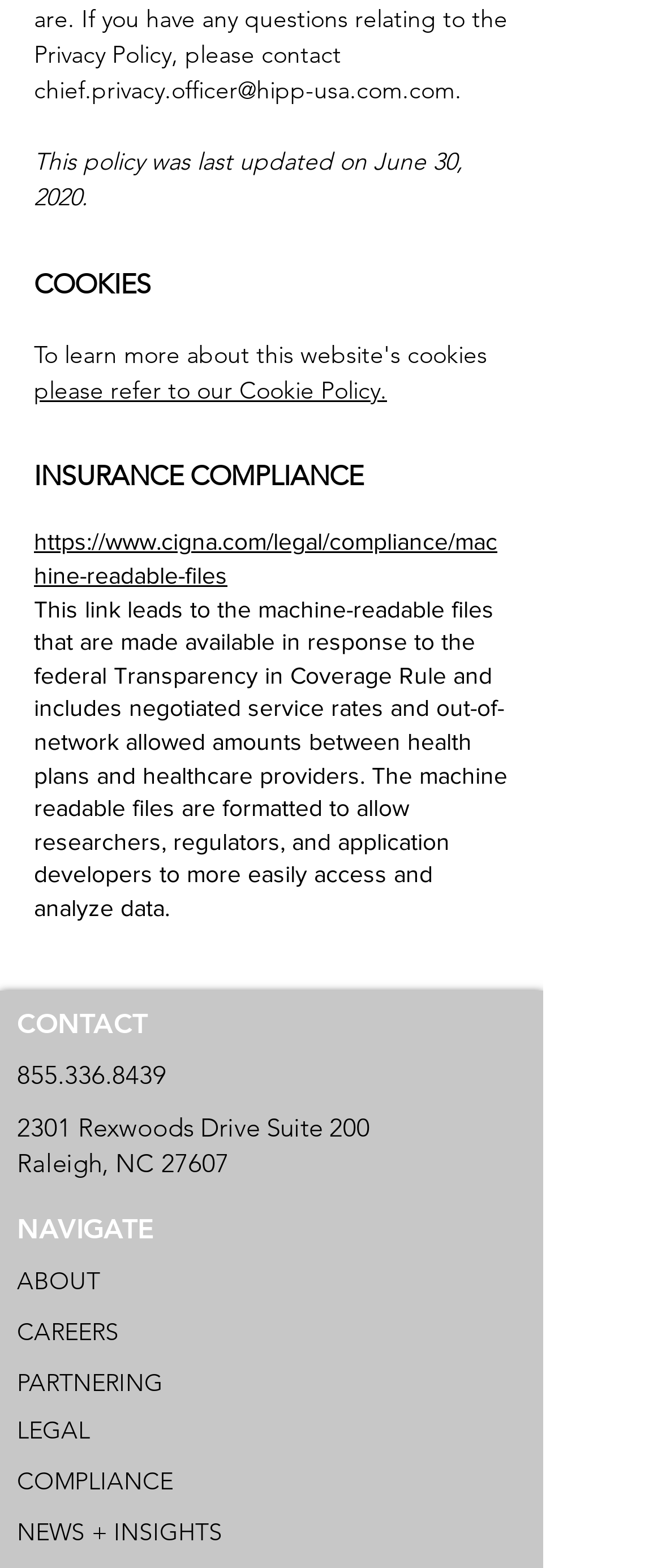Please identify the coordinates of the bounding box that should be clicked to fulfill this instruction: "Contact the chief privacy officer".

[0.051, 0.048, 0.687, 0.067]